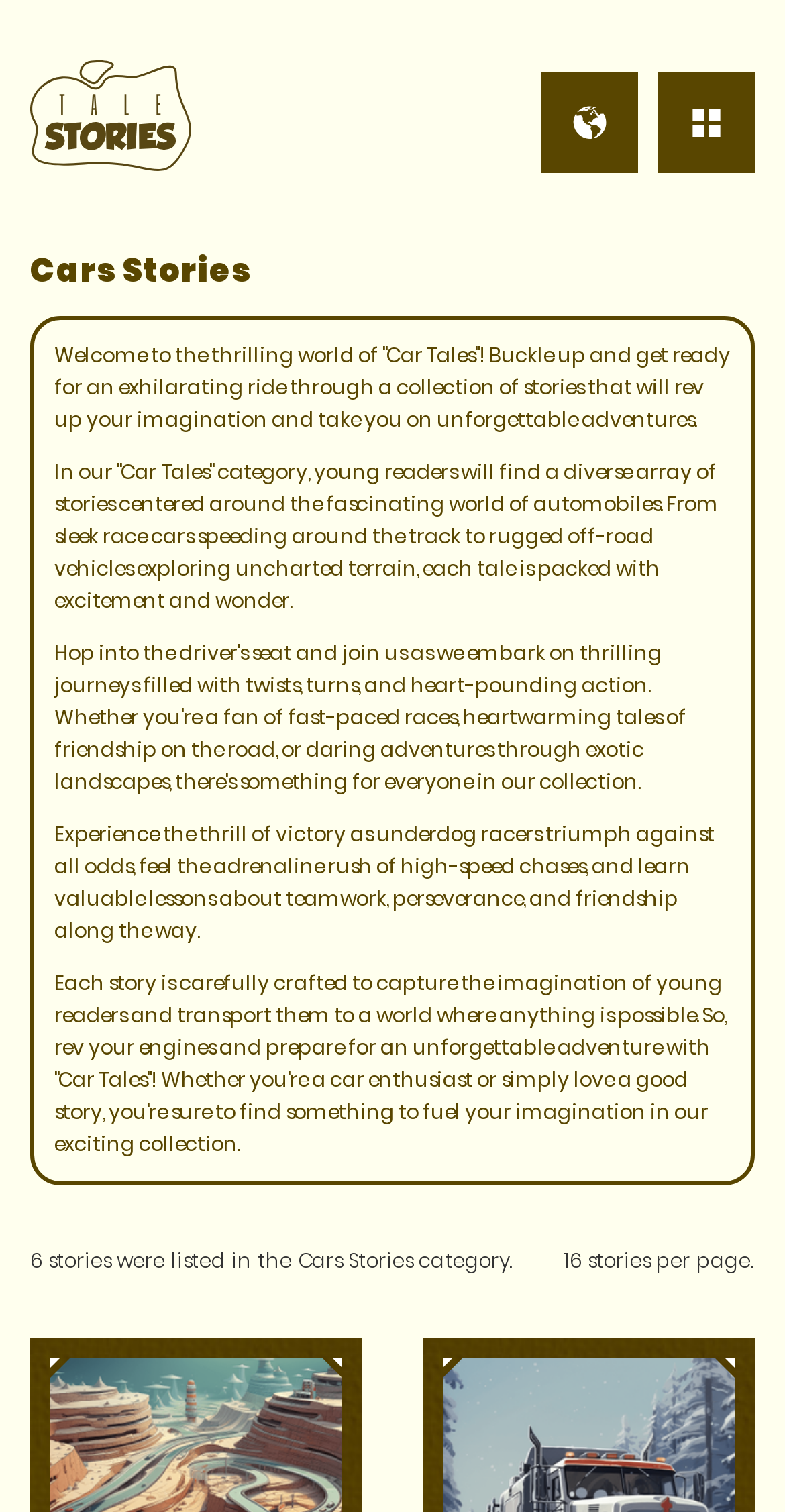What is the name of the logo on the top left?
Based on the image, provide your answer in one word or phrase.

Talestories Logo